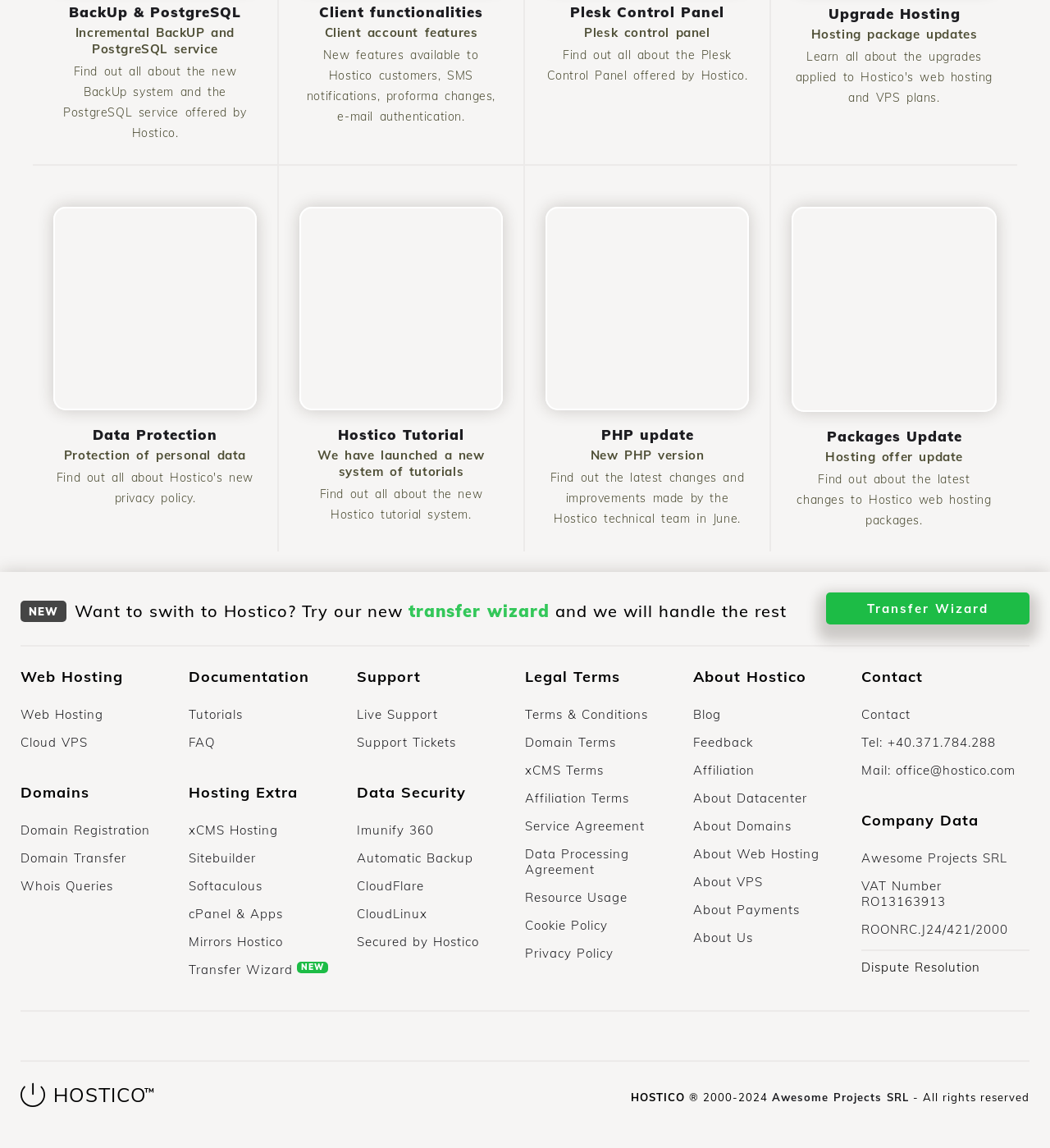What is the title of the incremental backup service? Based on the screenshot, please respond with a single word or phrase.

Incremental BackUP and PostgreSQL service